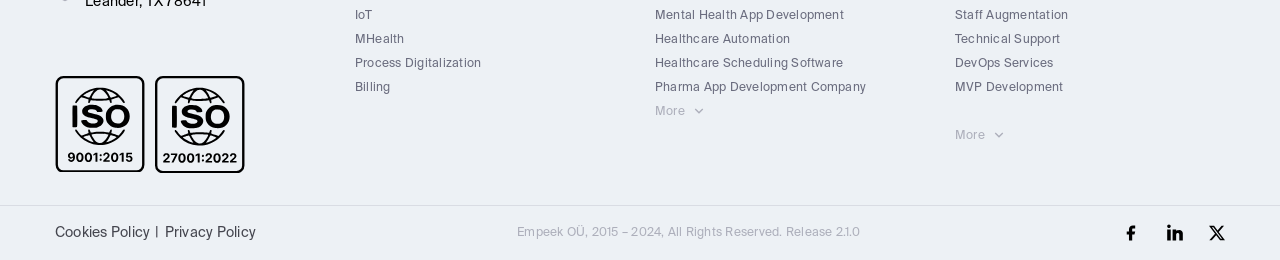What is the text of the first link?
Please answer the question with a single word or phrase, referencing the image.

IoT